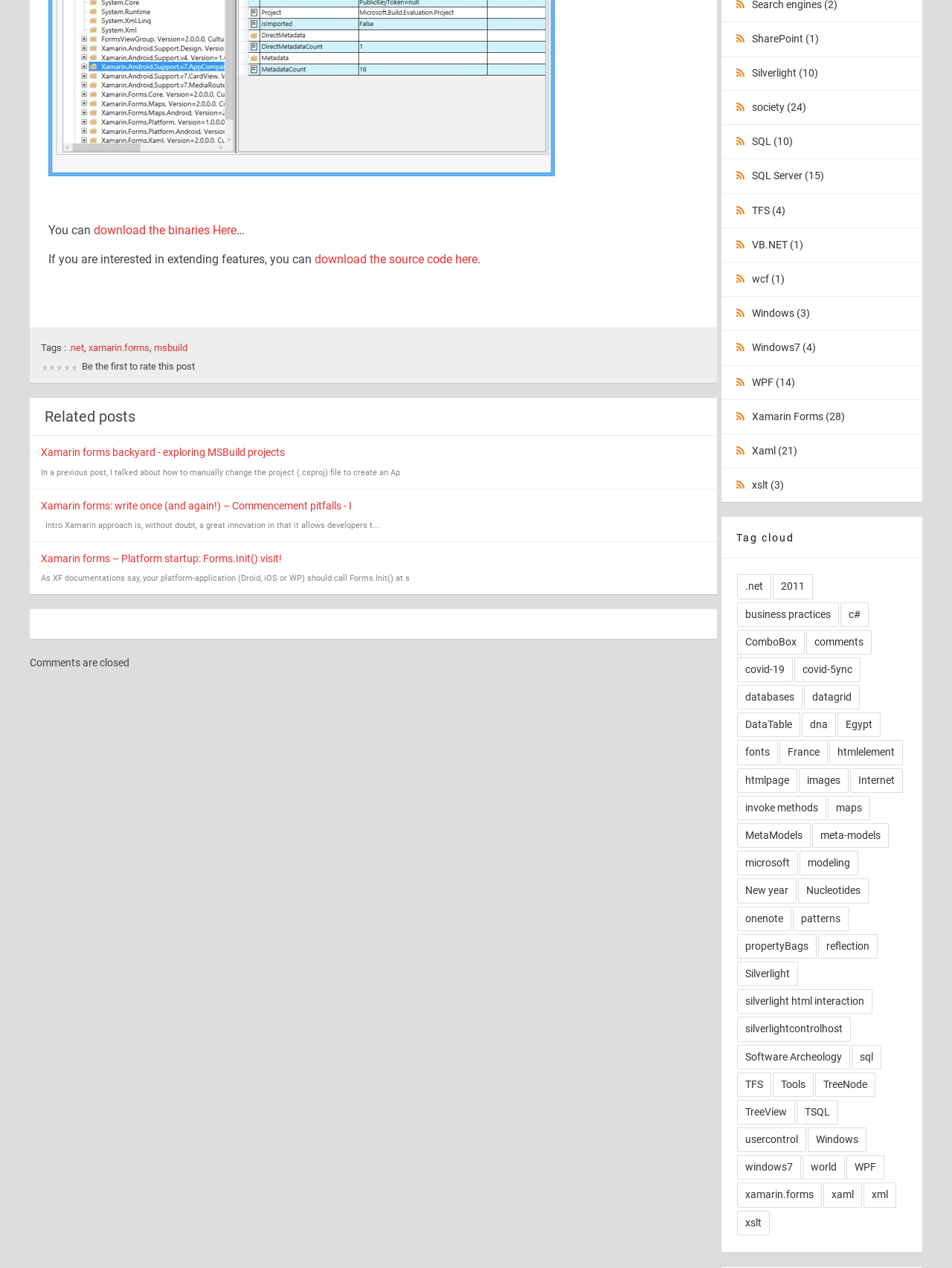Locate the bounding box coordinates of the segment that needs to be clicked to meet this instruction: "download the binaries".

[0.098, 0.176, 0.248, 0.187]